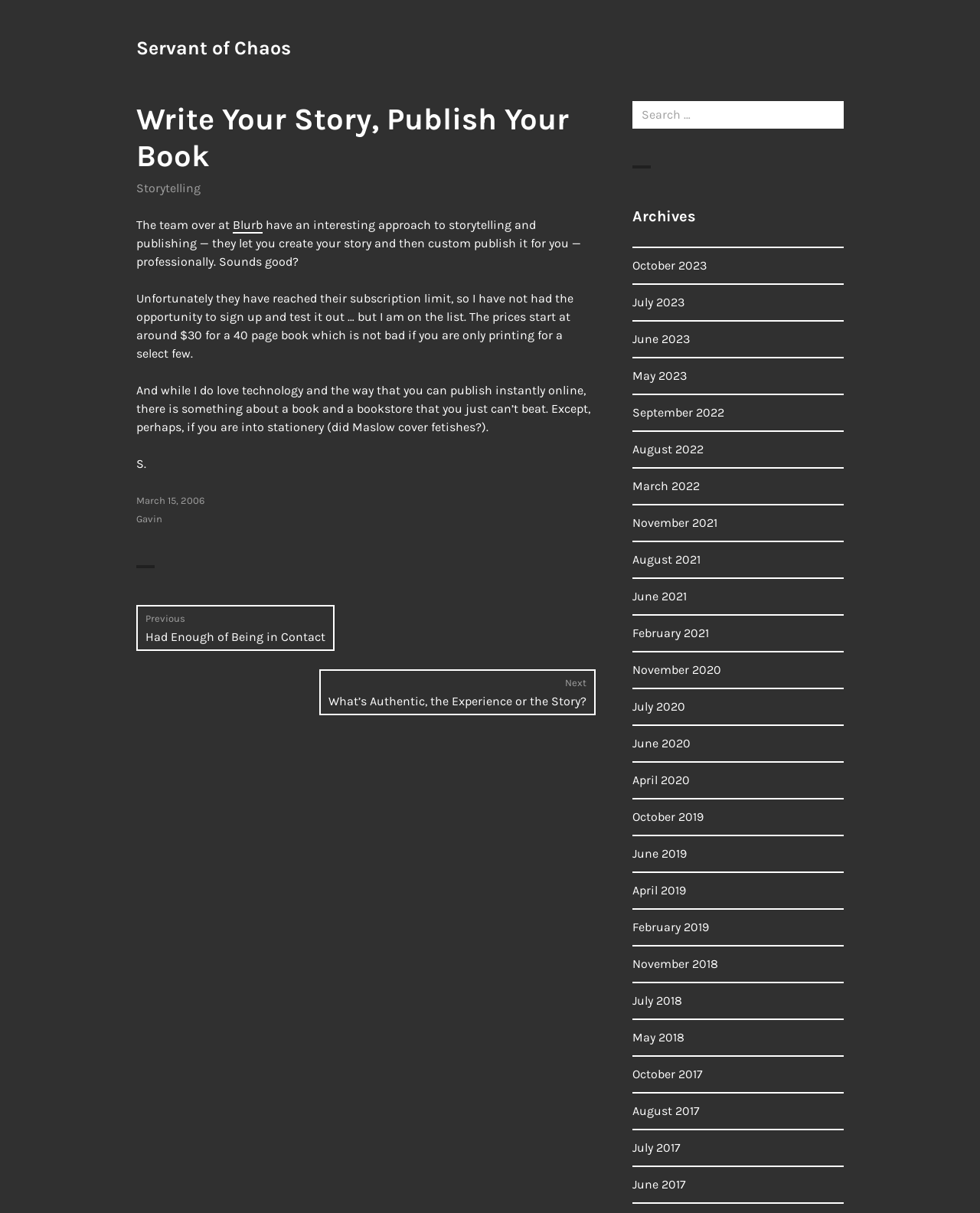What is the date of the article?
Answer briefly with a single word or phrase based on the image.

March 15, 2006